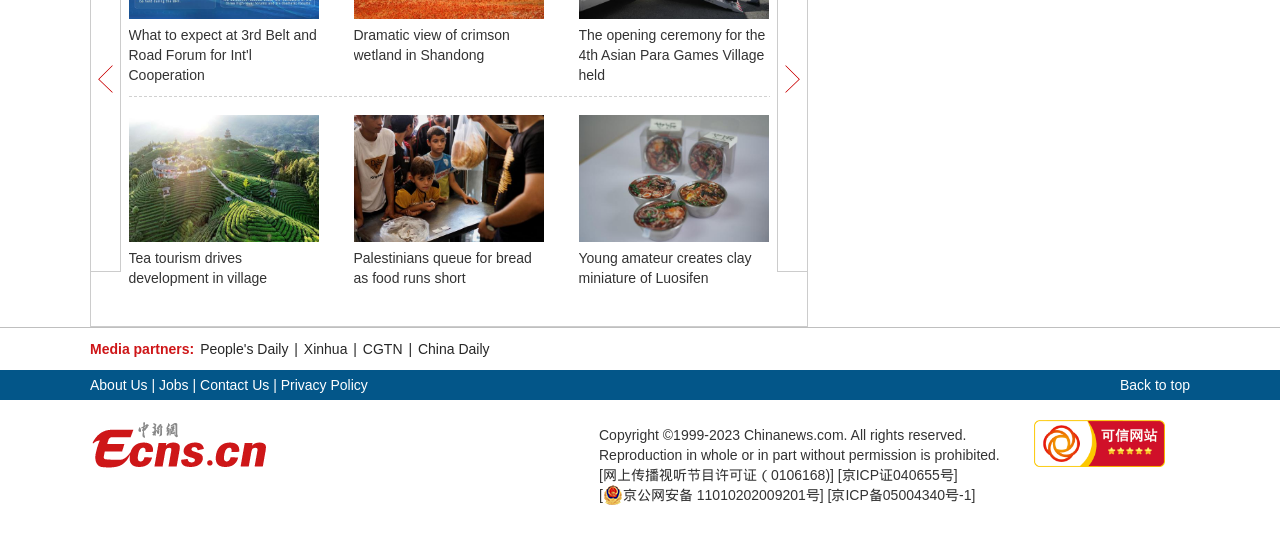Please provide the bounding box coordinates for the element that needs to be clicked to perform the instruction: "read more about cash flow management". The coordinates must consist of four float numbers between 0 and 1, formatted as [left, top, right, bottom].

None